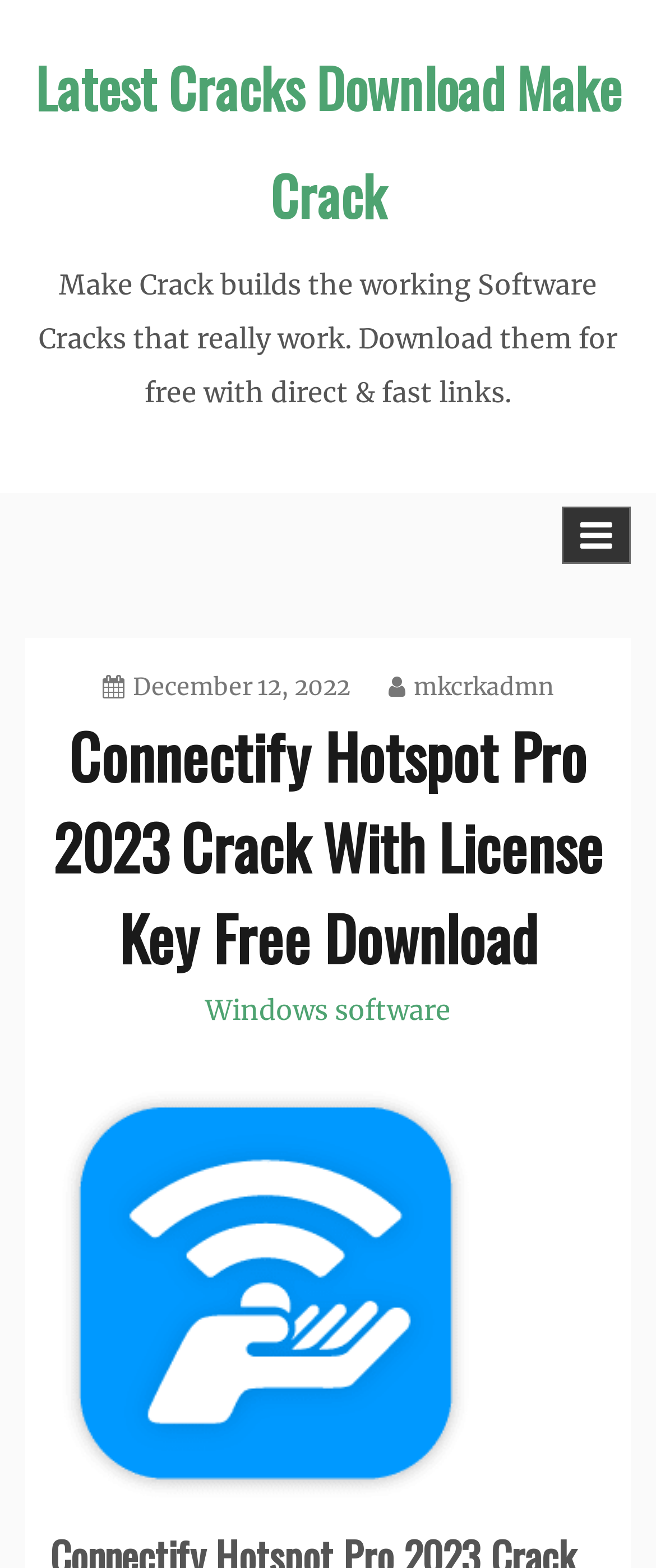Locate and extract the text of the main heading on the webpage.

Connectify Hotspot Pro 2023 Crack With License Key Free Download